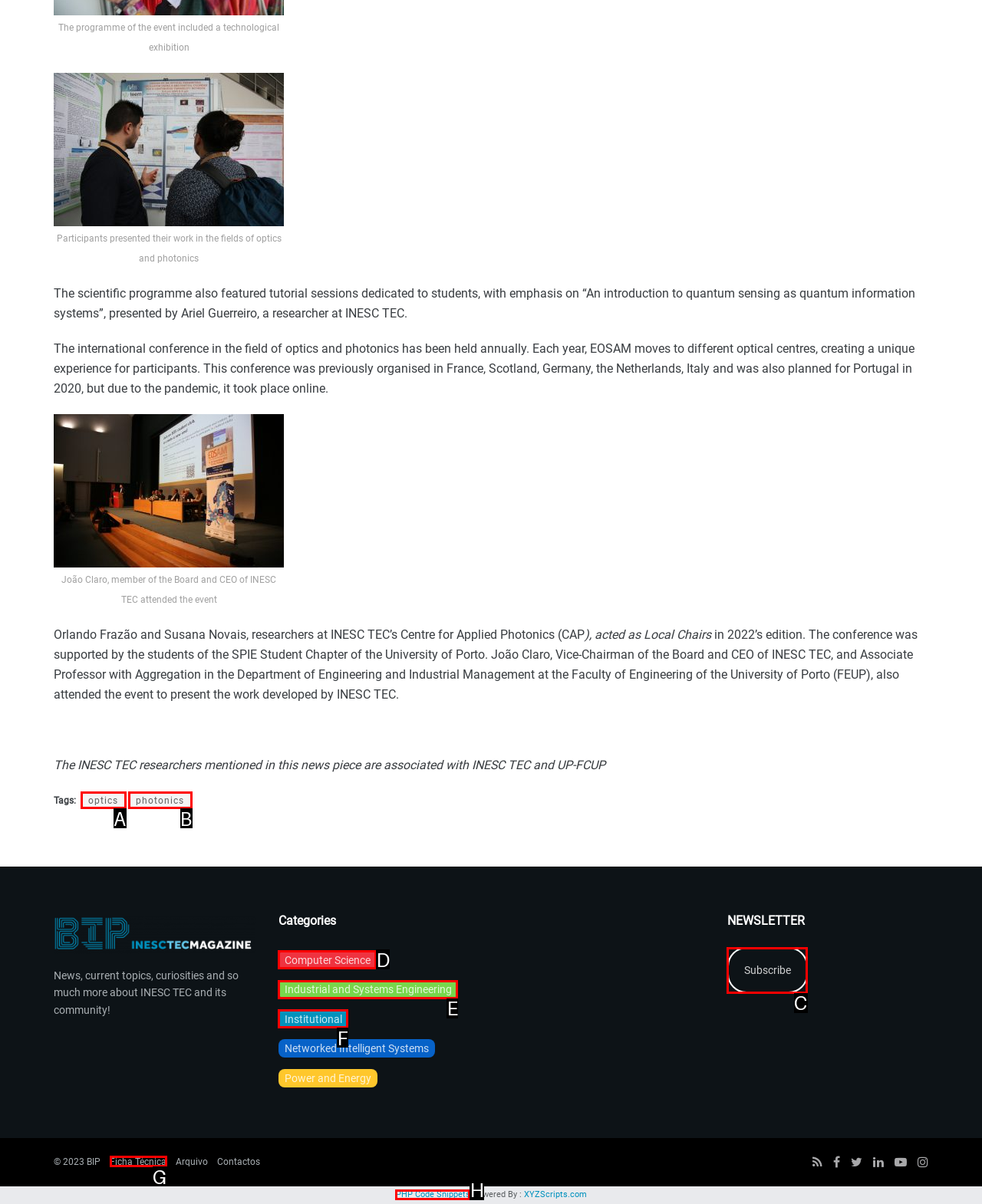Identify the correct UI element to click for the following task: Subscribe to the newsletter Choose the option's letter based on the given choices.

C